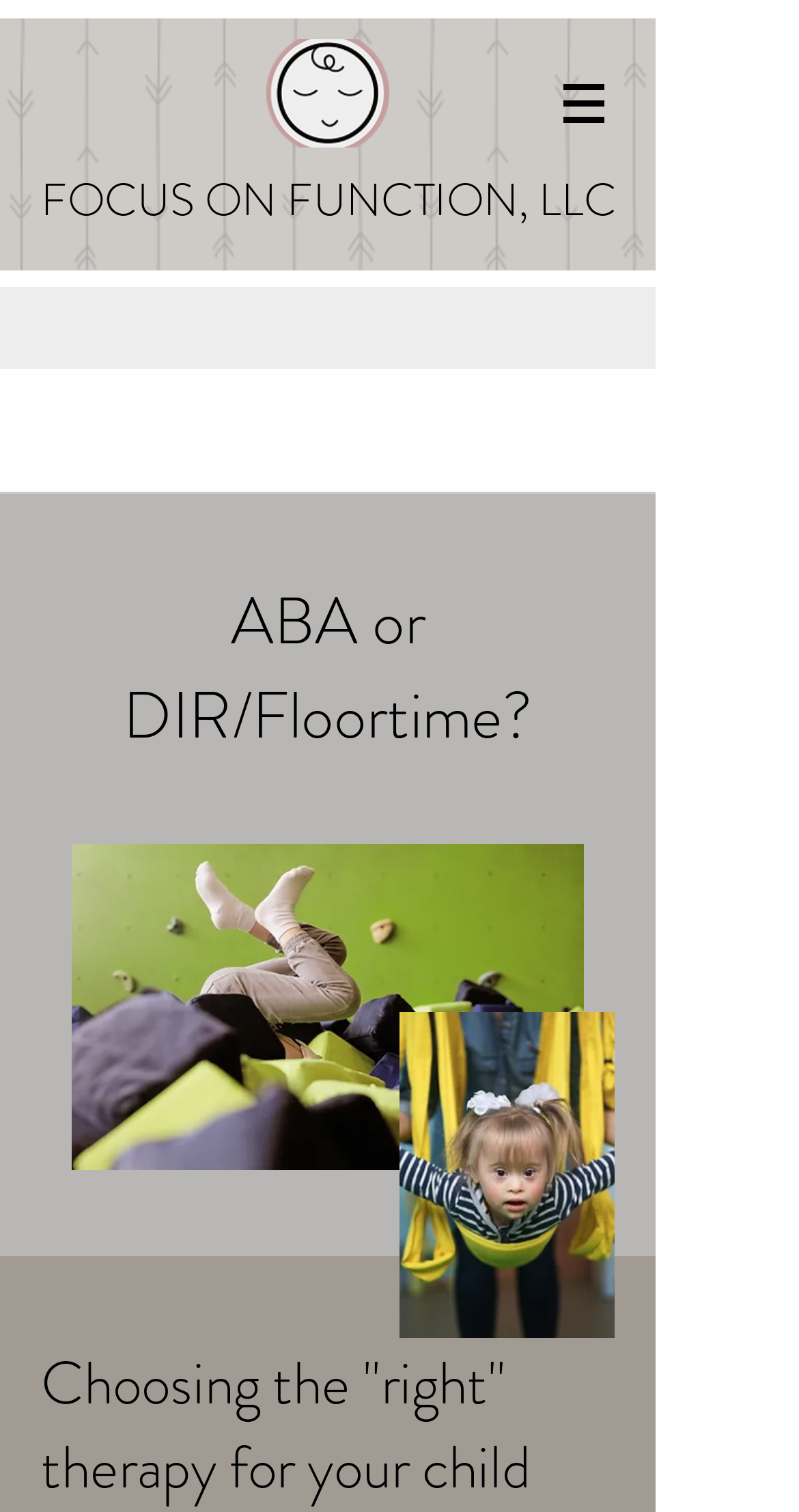Describe in detail what you see on the webpage.

The webpage appears to be a website for a company called "FOCUS ON FUNCTION, LLC" that provides therapy services for children. At the top left of the page, there is a navigation menu labeled "Site" with a button that has a popup menu. To the right of the navigation menu, there is a logo image with the text "Focus on Function" next to it.

Below the logo, there is a large heading that reads "FOCUS ON FUNCTION, LLC" with a link to the company's name. Underneath this heading, there is another heading that asks "ABA or DIR/Floortime?", which suggests that the company provides services related to Applied Behavior Analysis (ABA) and Developmental, Individual Differences, Relationship-based (DIR) therapy, also known as Floortime.

On the right side of the page, there are two images: one of a child doing yoga in mid-air, and another of a child upside down. These images may be used to illustrate the company's approach to therapy.

At the bottom of the page, there is a heading that reads "Choosing the 'right' therapy for your child", which implies that the company provides guidance for parents seeking therapy services for their children.